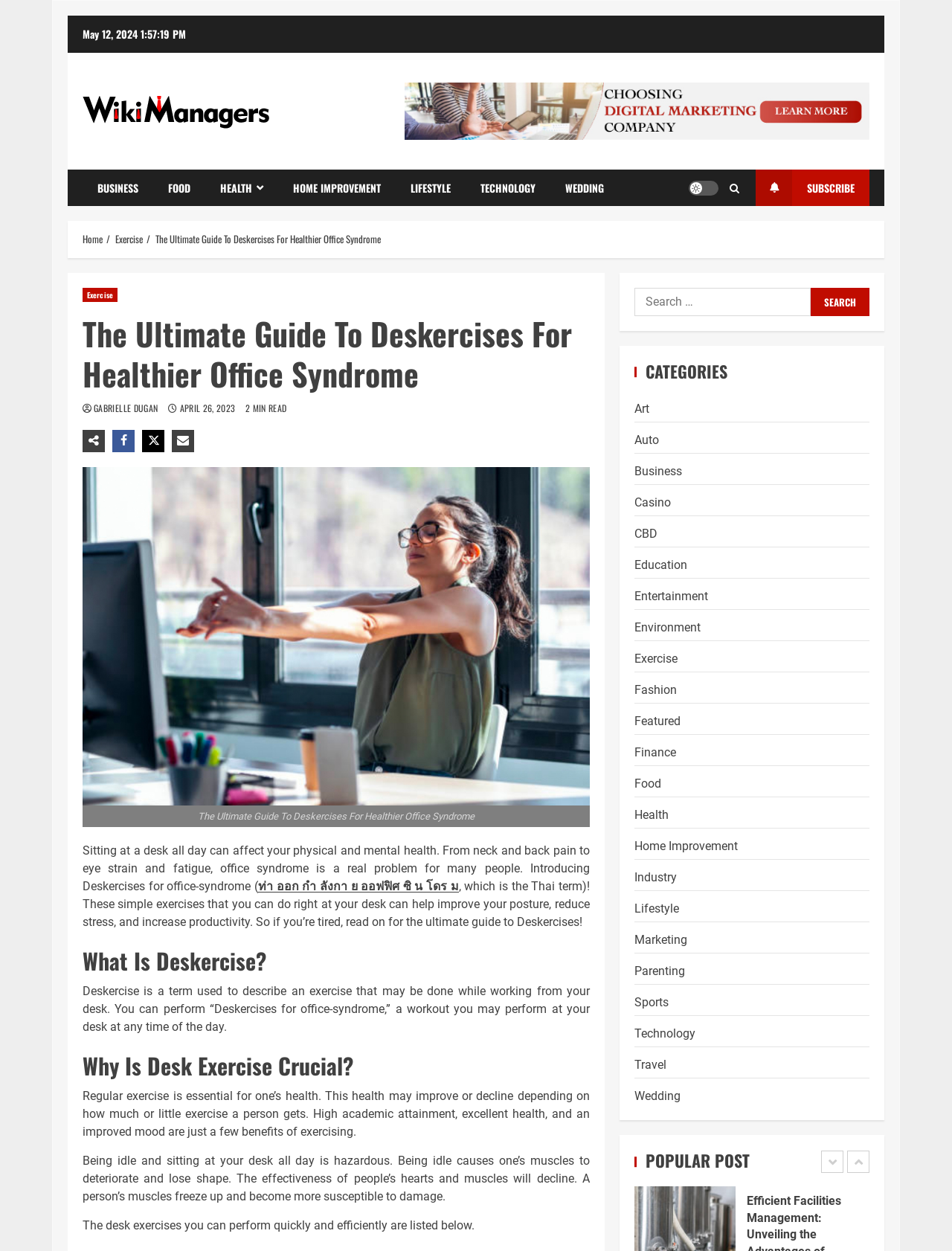Locate the bounding box coordinates of the clickable region to complete the following instruction: "Read the article about 'Deskercises for office-syndrome'."

[0.271, 0.703, 0.482, 0.714]